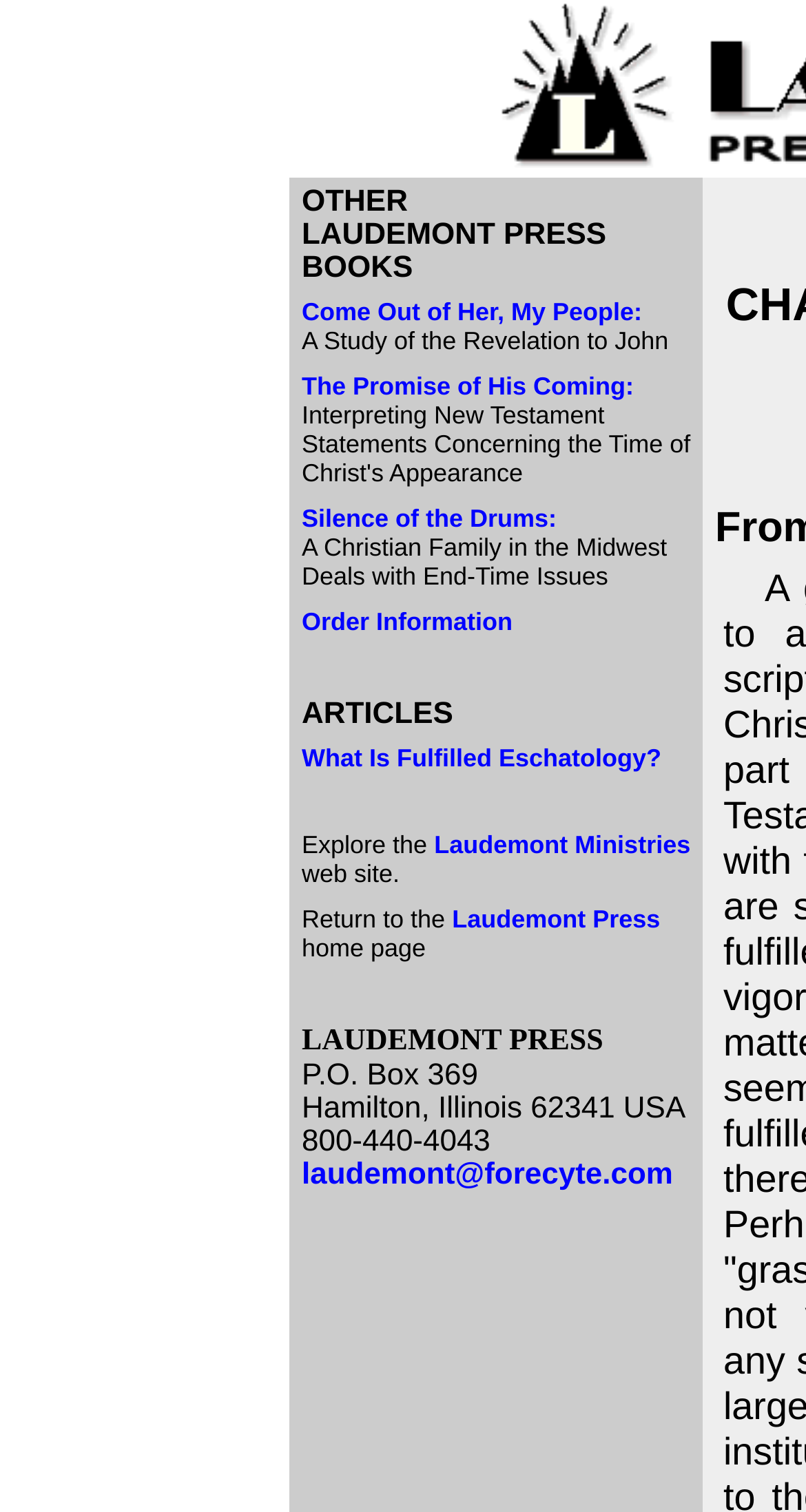Please locate the bounding box coordinates for the element that should be clicked to achieve the following instruction: "Order a book". Ensure the coordinates are given as four float numbers between 0 and 1, i.e., [left, top, right, bottom].

[0.374, 0.402, 0.636, 0.421]